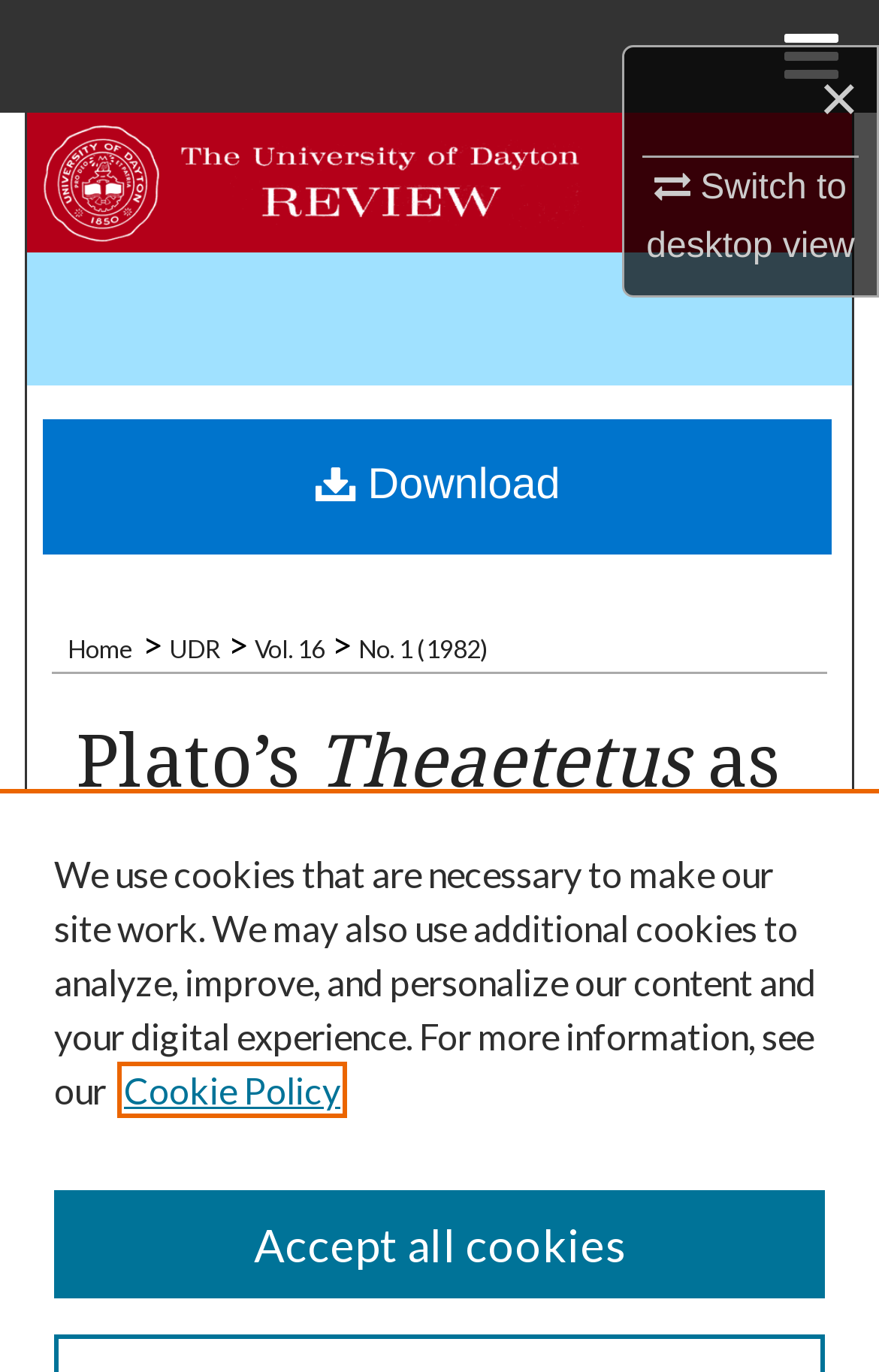Detail the various sections and features present on the webpage.

This webpage appears to be an academic paper titled "Plato's Theaetetus as Dialectic" by Ronald Polansky. At the top right corner, there are three links: "×", "Switch to desktop view", and "≡ Menu". The "≡ Menu" link expands to reveal a hidden menu with links to "Home", "Search", "Browse Collections", "My Account", "About", and "DC Network Digital Commons Network™".

Below the title, there is a link to "University of Dayton Review" accompanied by two images, one of which is the University of Dayton logo. To the right of the title, there is a breadcrumb navigation menu with links to "Home", "UDR", "Vol. 16", and "No. 1 (1982)".

The main content of the page is divided into sections, with headings "Plato's Theaetetus as Dialectic", "Authors", and "Abstract". The "Plato's Theaetetus as Dialectic" section has a link to the same title, while the "Authors" section lists Ronald Polansky, Duquesne University. The "Abstract" section contains a brief summary of the paper, mentioning "Theaetetus", "having episteme (knowledge".

At the top left corner, there is a link to "Download" with a cookie policy notice below it. The notice explains the use of necessary and additional cookies on the site, with a link to the "Cookie Policy" and a button to "Accept all cookies".